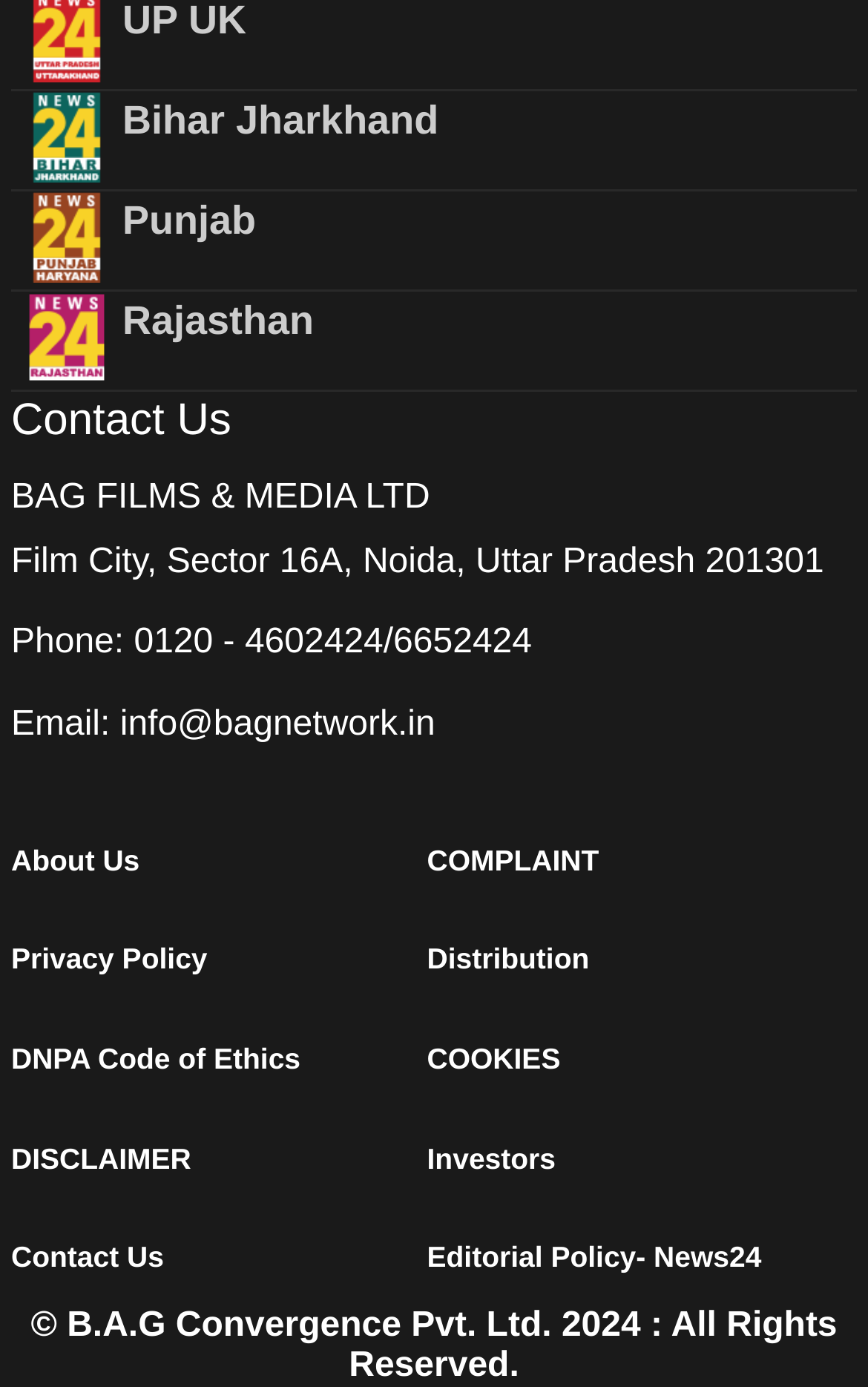Answer the following query concisely with a single word or phrase:
What are the states mentioned?

Bihar, Jharkhand, Punjab, Rajasthan